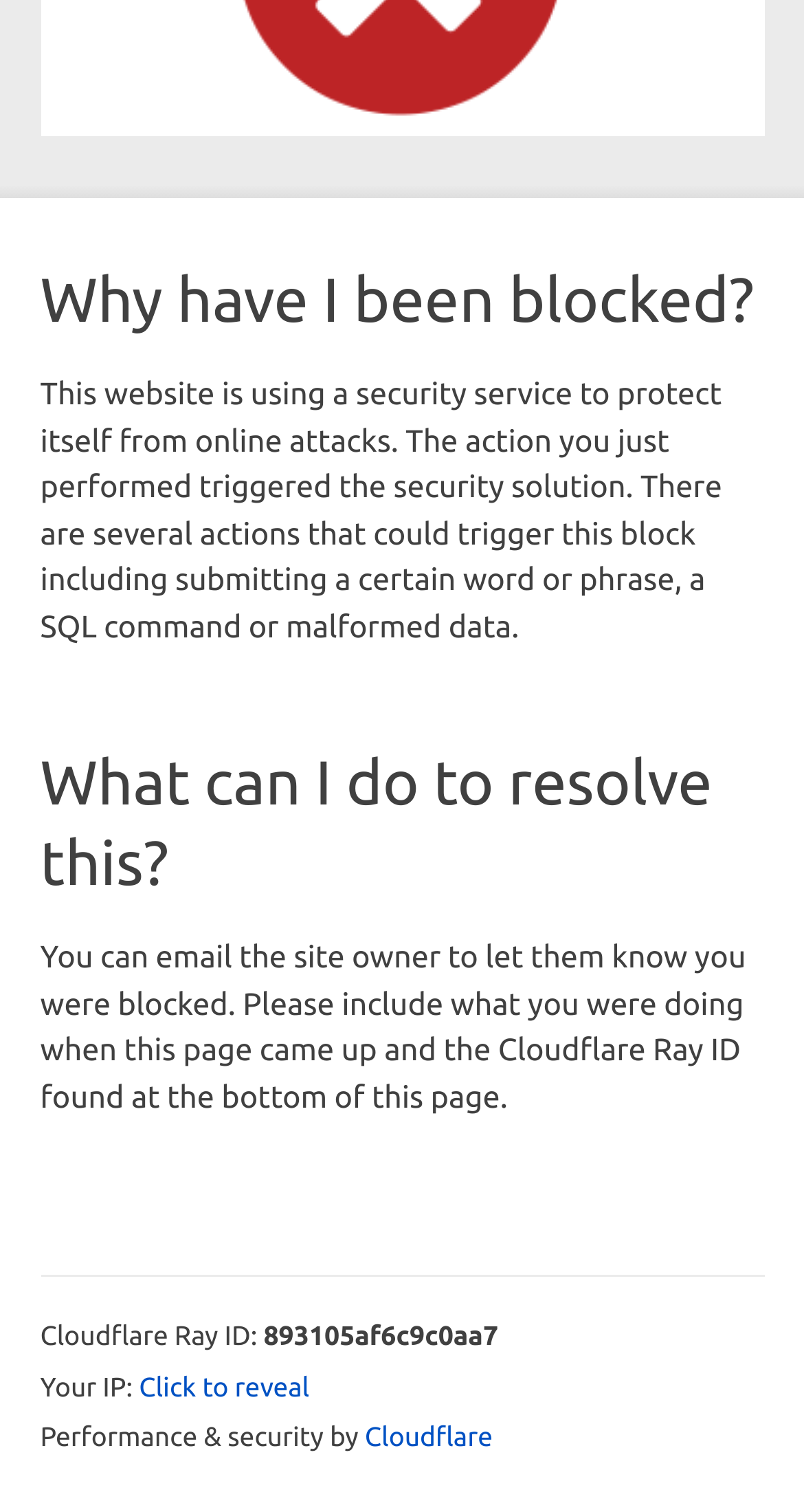Determine the bounding box for the HTML element described here: "Cloudflare". The coordinates should be given as [left, top, right, bottom] with each number being a float between 0 and 1.

[0.454, 0.942, 0.613, 0.961]